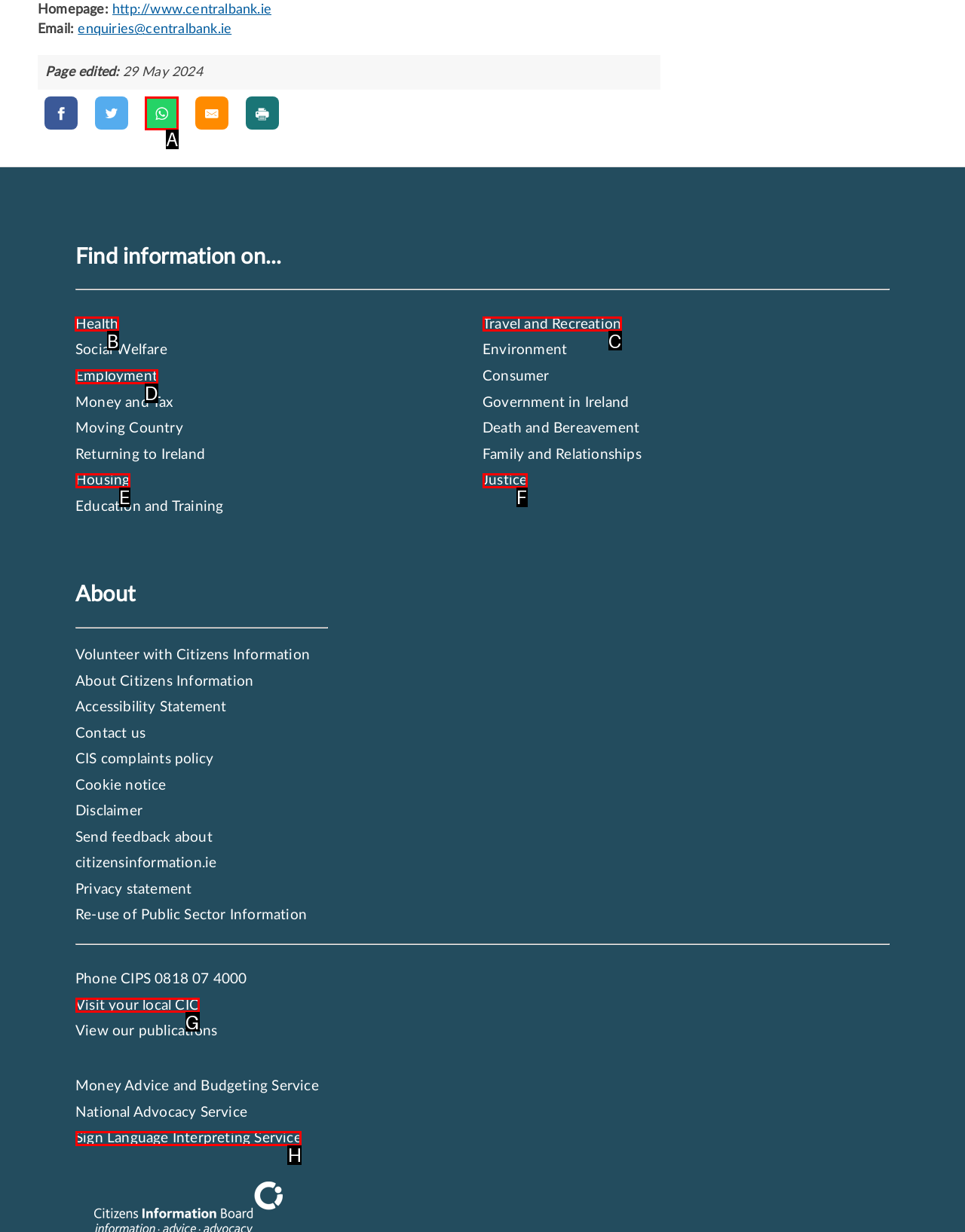Select the option I need to click to accomplish this task: Find information on Health
Provide the letter of the selected choice from the given options.

B